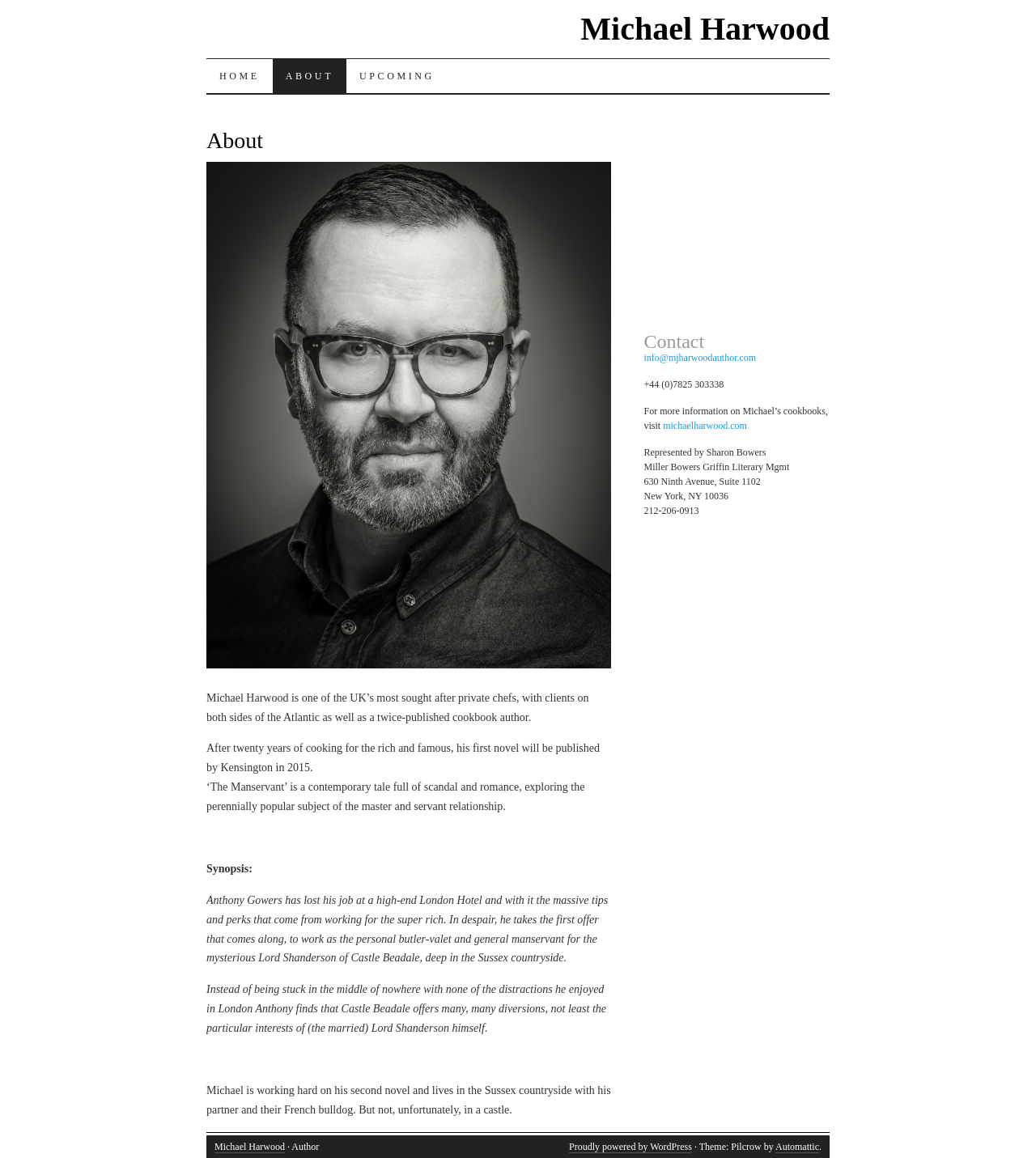Please identify the bounding box coordinates of the area that needs to be clicked to follow this instruction: "Click on the 'UPCOMING' link".

[0.334, 0.051, 0.432, 0.08]